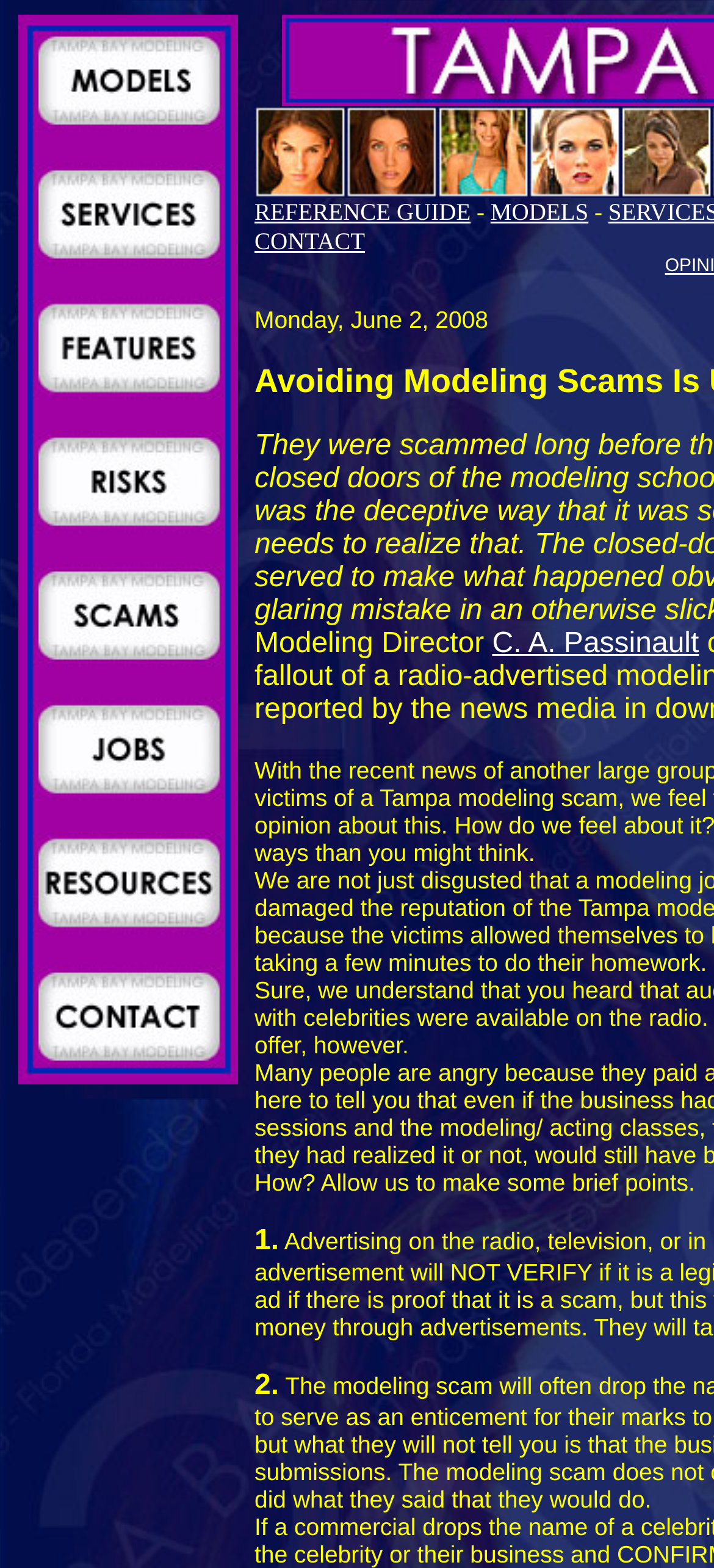Locate the UI element described by alt="Tampa Bay modeling scams." name="tampabaymodelingmenuscams" in the provided webpage screenshot. Return the bounding box coordinates in the format (top-left x, top-left y, bottom-right x, bottom-right y), ensuring all values are between 0 and 1.

[0.026, 0.421, 0.333, 0.44]